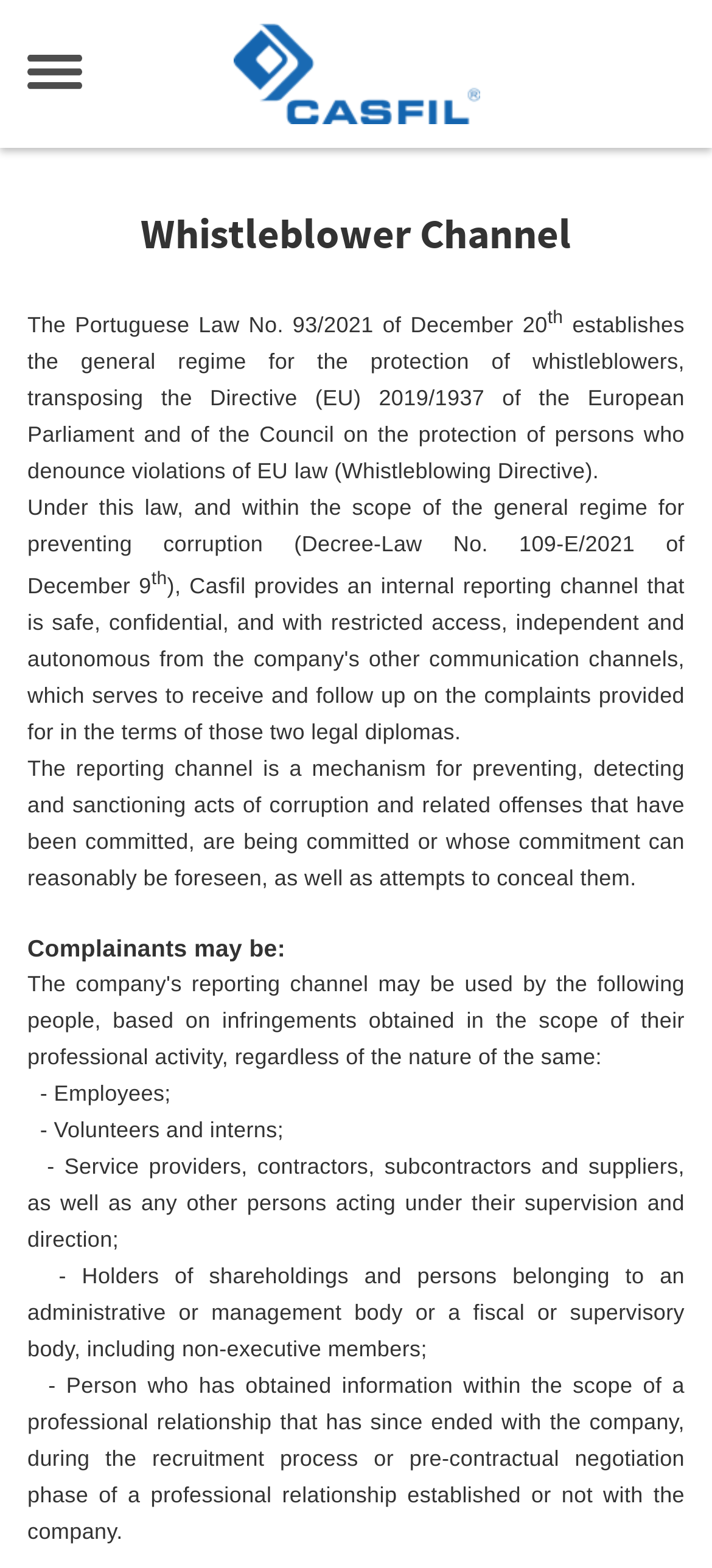What is the purpose of the reporting channel?
Using the details shown in the screenshot, provide a comprehensive answer to the question.

According to the webpage content, specifically the StaticText element with the text 'The reporting channel is a mechanism for preventing, detecting and sanctioning acts of corruption and related offenses...', the purpose of the reporting channel is to prevent, detect, and sanction acts of corruption and related offenses.